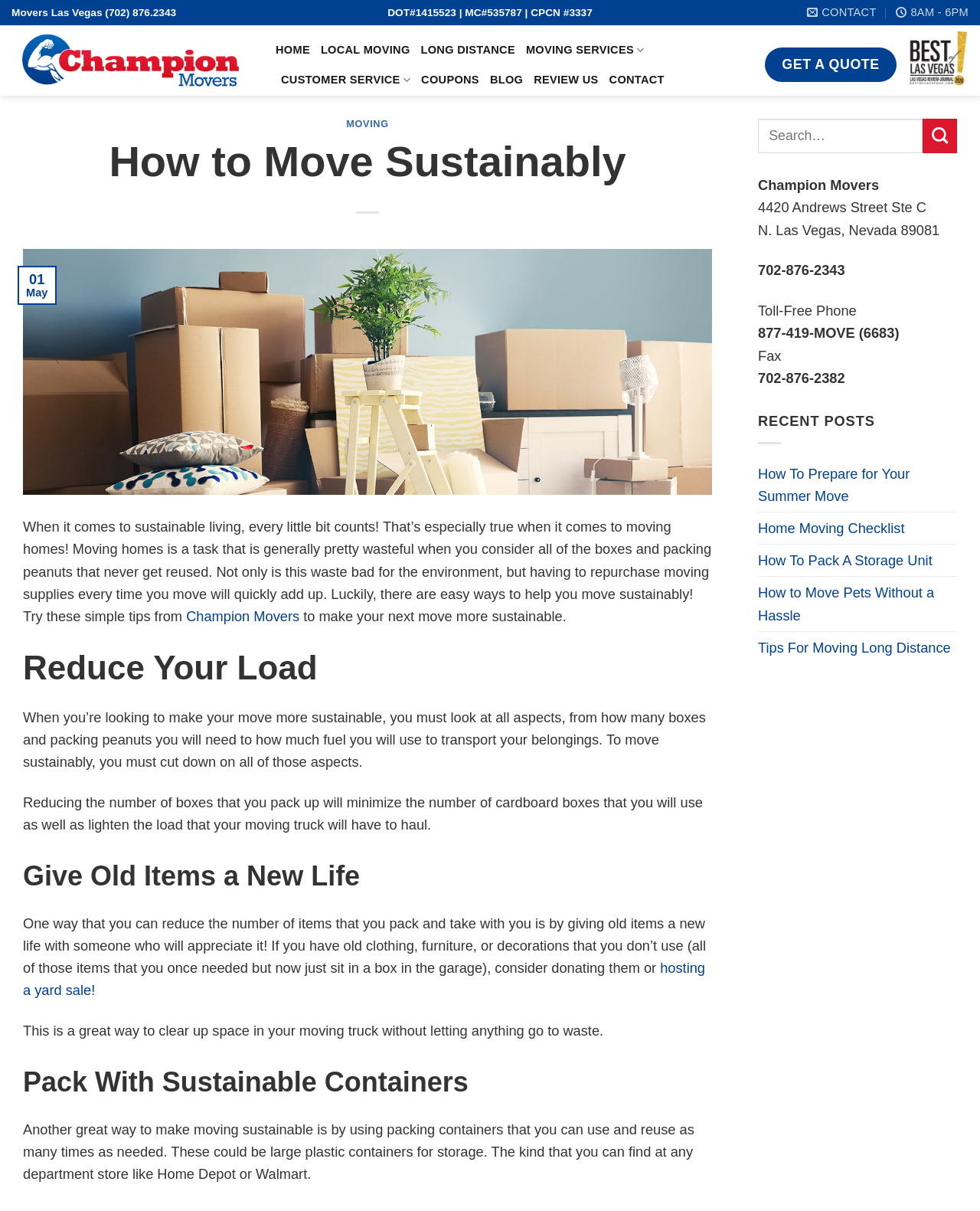Generate the main heading text from the webpage.

How to Move Sustainably